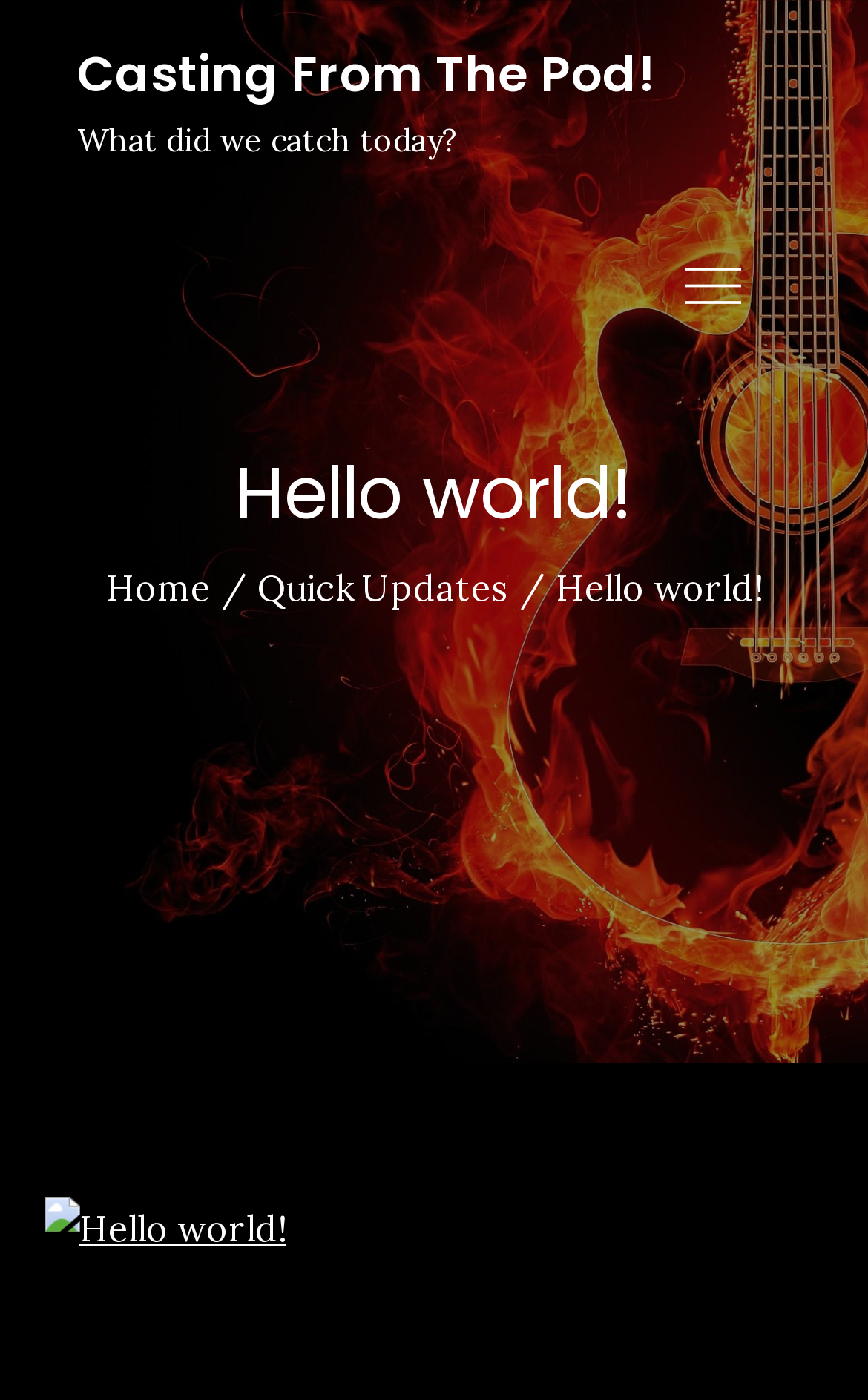Respond with a single word or phrase:
What is the first item in the breadcrumbs navigation?

Home